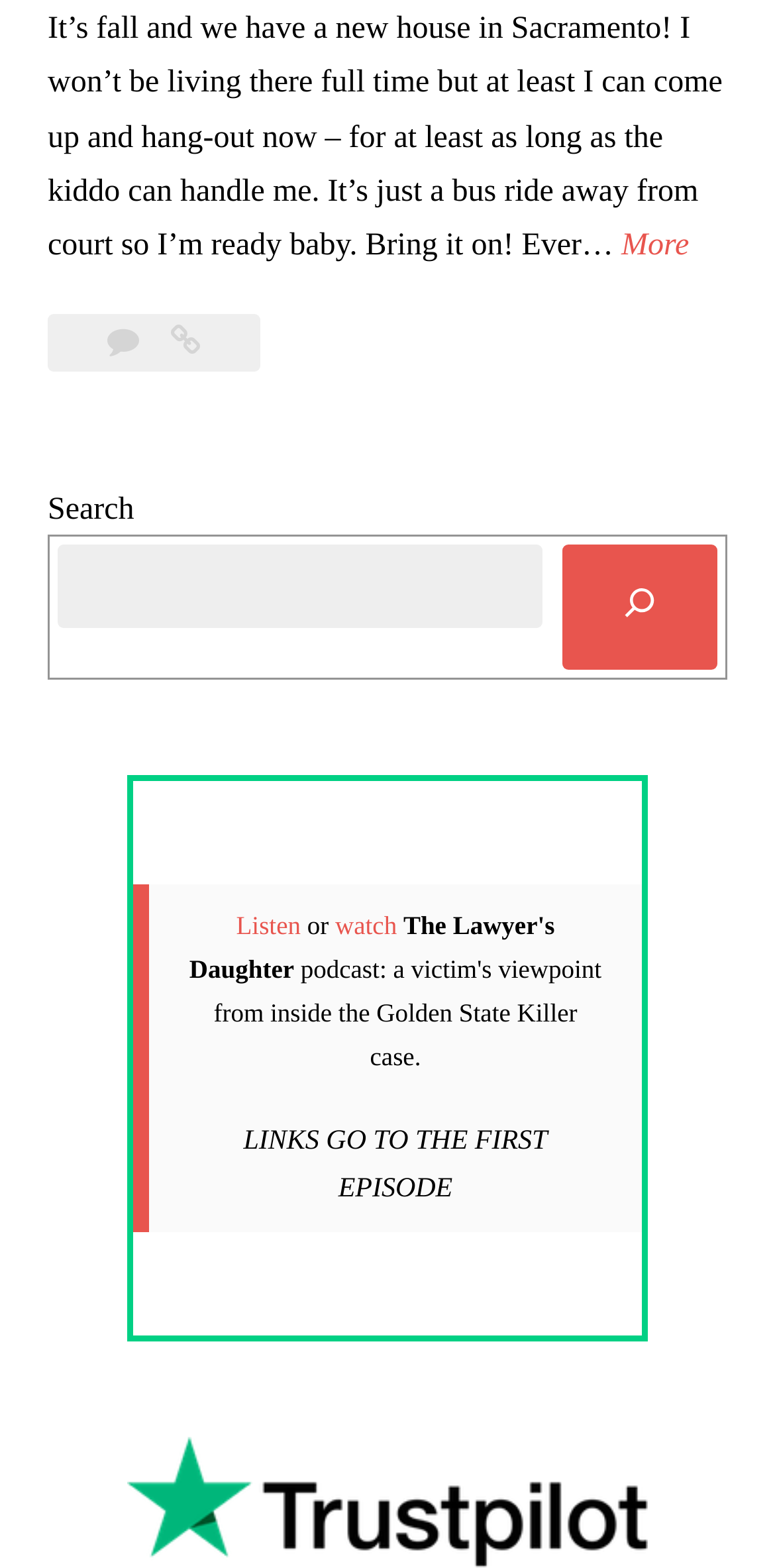What is the purpose of the search box?
Give a one-word or short phrase answer based on the image.

To search the website